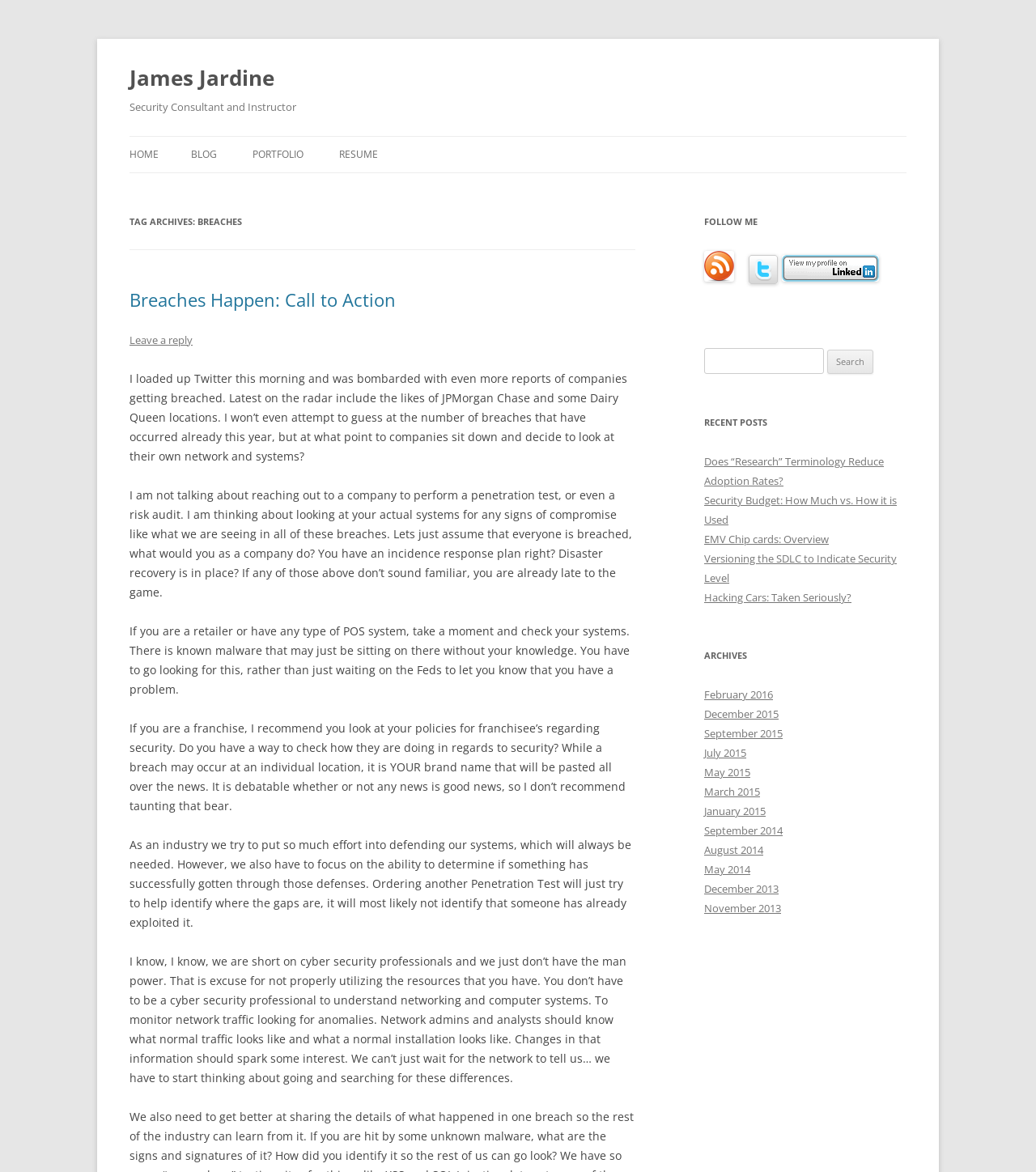What is the author's suggestion to companies?
Using the image, provide a concise answer in one word or a short phrase.

Check for signs of compromise